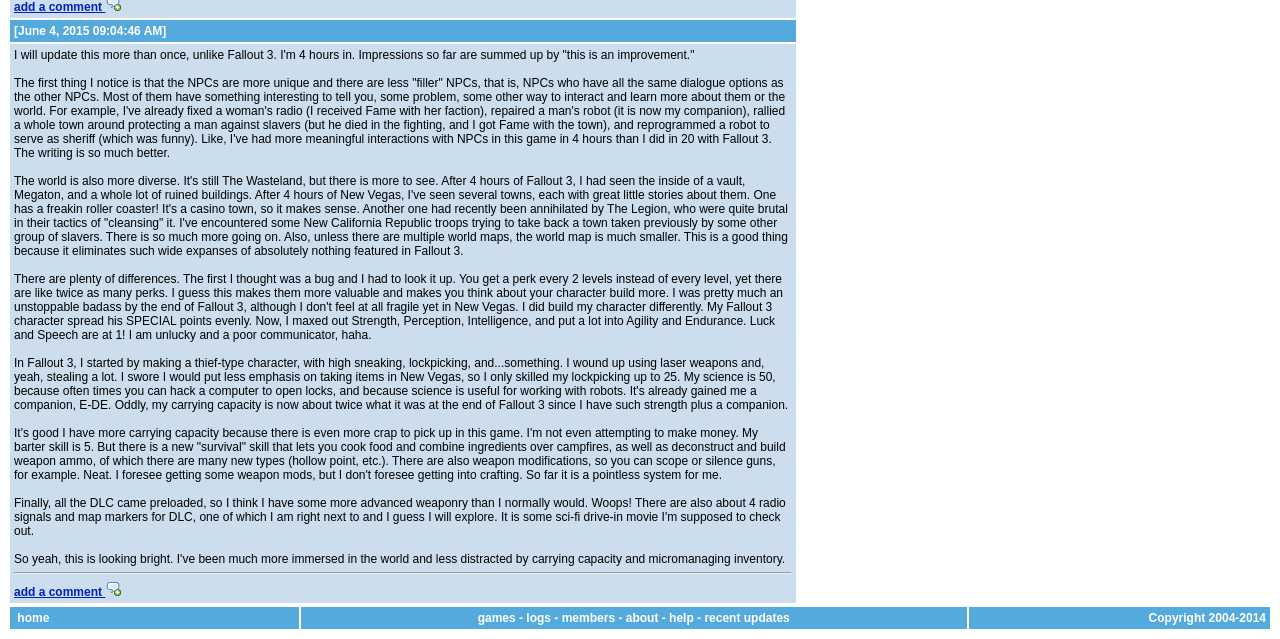From the screenshot, find the bounding box of the UI element matching this description: "home". Supply the bounding box coordinates in the form [left, top, right, bottom], each a float between 0 and 1.

[0.014, 0.956, 0.039, 0.978]